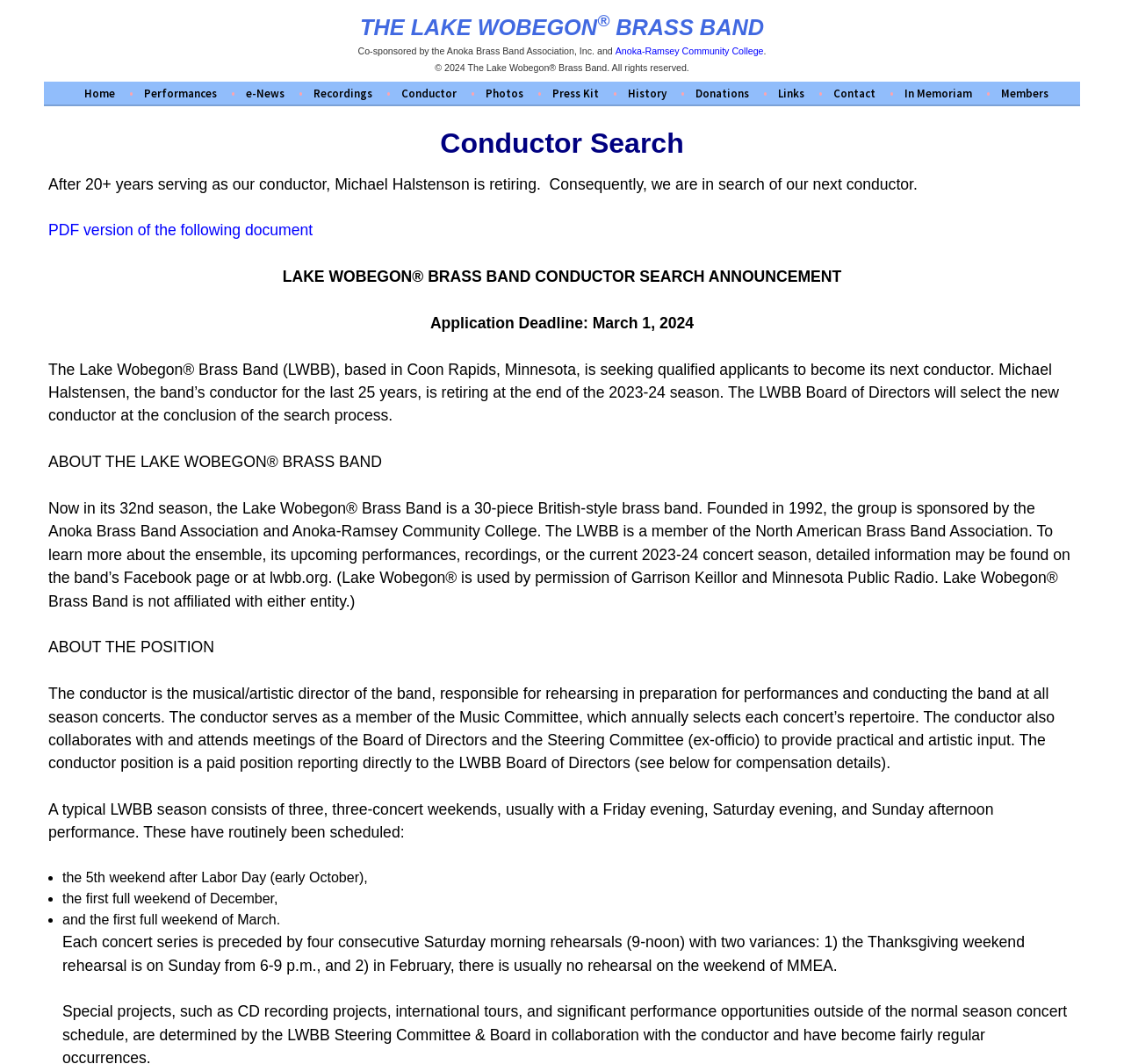What is the application deadline for the conductor position?
Please analyze the image and answer the question with as much detail as possible.

I found the answer by looking at the section that describes the conductor search announcement. It says 'Application Deadline: March 1, 2024' in a separate line.